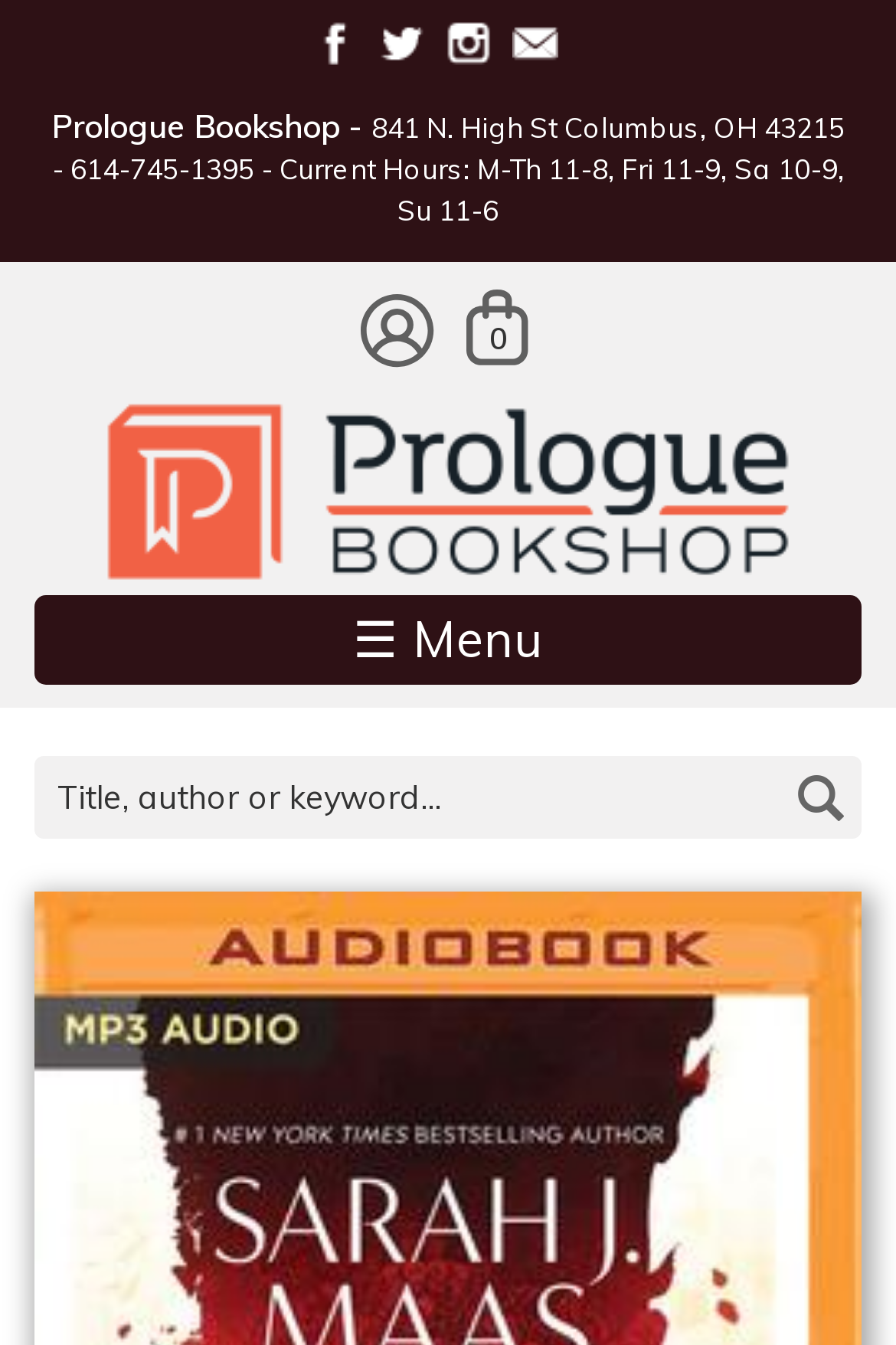Using the element description: "Skip to main content", determine the bounding box coordinates for the specified UI element. The coordinates should be four float numbers between 0 and 1, [left, top, right, bottom].

[0.0, 0.0, 0.377, 0.002]